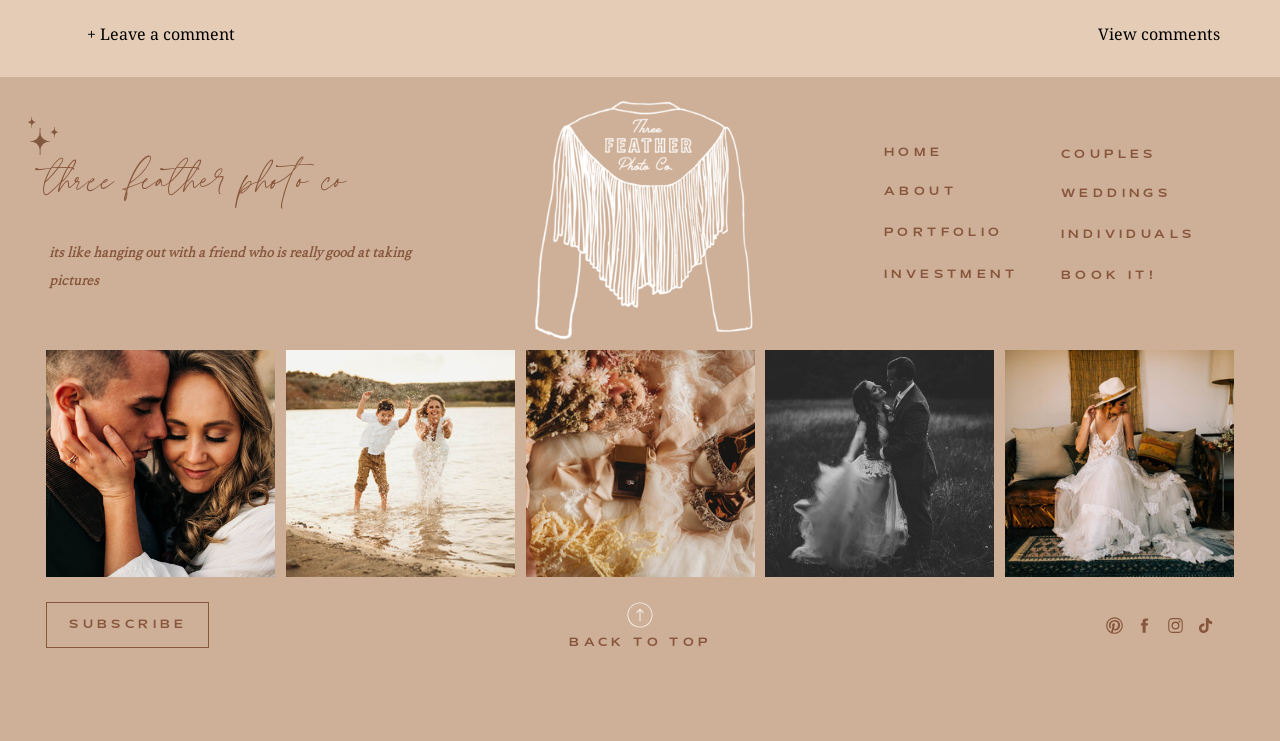Based on what you see in the screenshot, provide a thorough answer to this question: What is the purpose of the '+ Leave a comment' link?

I inferred the purpose of the '+ Leave a comment' link by its text and location near the 'View comments' link, suggesting that it allows users to add their own comments.